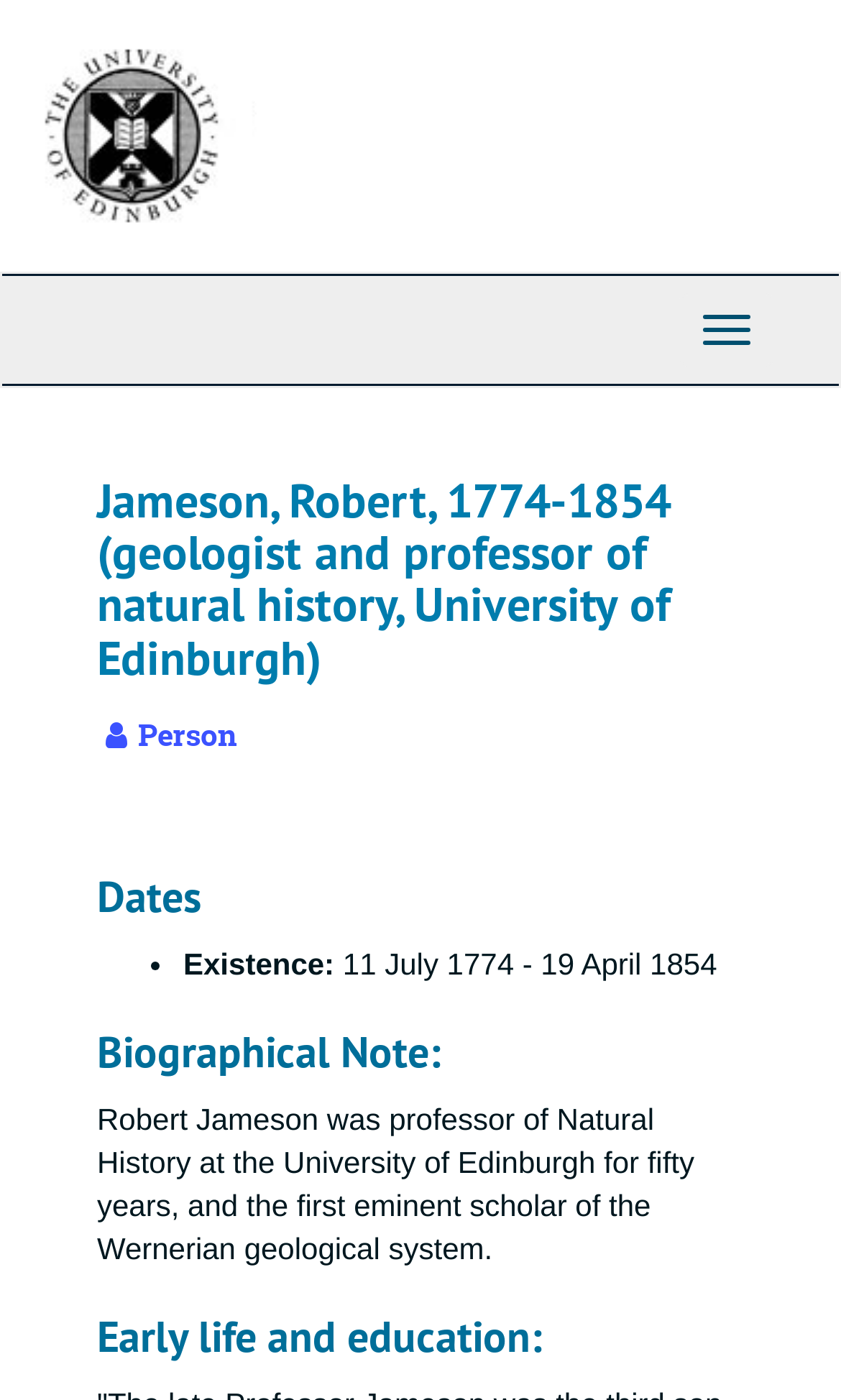Write an exhaustive caption that covers the webpage's main aspects.

The webpage is about Robert Jameson, a geologist and professor of natural history at the University of Edinburgh. At the top left of the page, there is a link to the University of Edinburgh, accompanied by an image of the university's logo. 

Below the university's logo, there is a top-level navigation bar that spans the entire width of the page. On the right side of the navigation bar, there is a toggle navigation button.

The main content of the page starts with a heading that displays Robert Jameson's name, birth and death years, and his profession. Below this heading, there is a label that says "Person". 

To the right of the "Person" label, there is a section titled "Page Actions". Below this section, there are three main sections: "Dates", "Biographical Note", and "Early life and education". 

The "Dates" section contains a list with a single item, which displays Robert Jameson's birth and death dates. The "Biographical Note" section provides a brief description of Robert Jameson's career, stating that he was a professor of Natural History at the University of Edinburgh for fifty years and a prominent scholar of the Wernerian geological system. 

The "Early life and education" section is the last main section on the page, but its content is not provided in the accessibility tree.